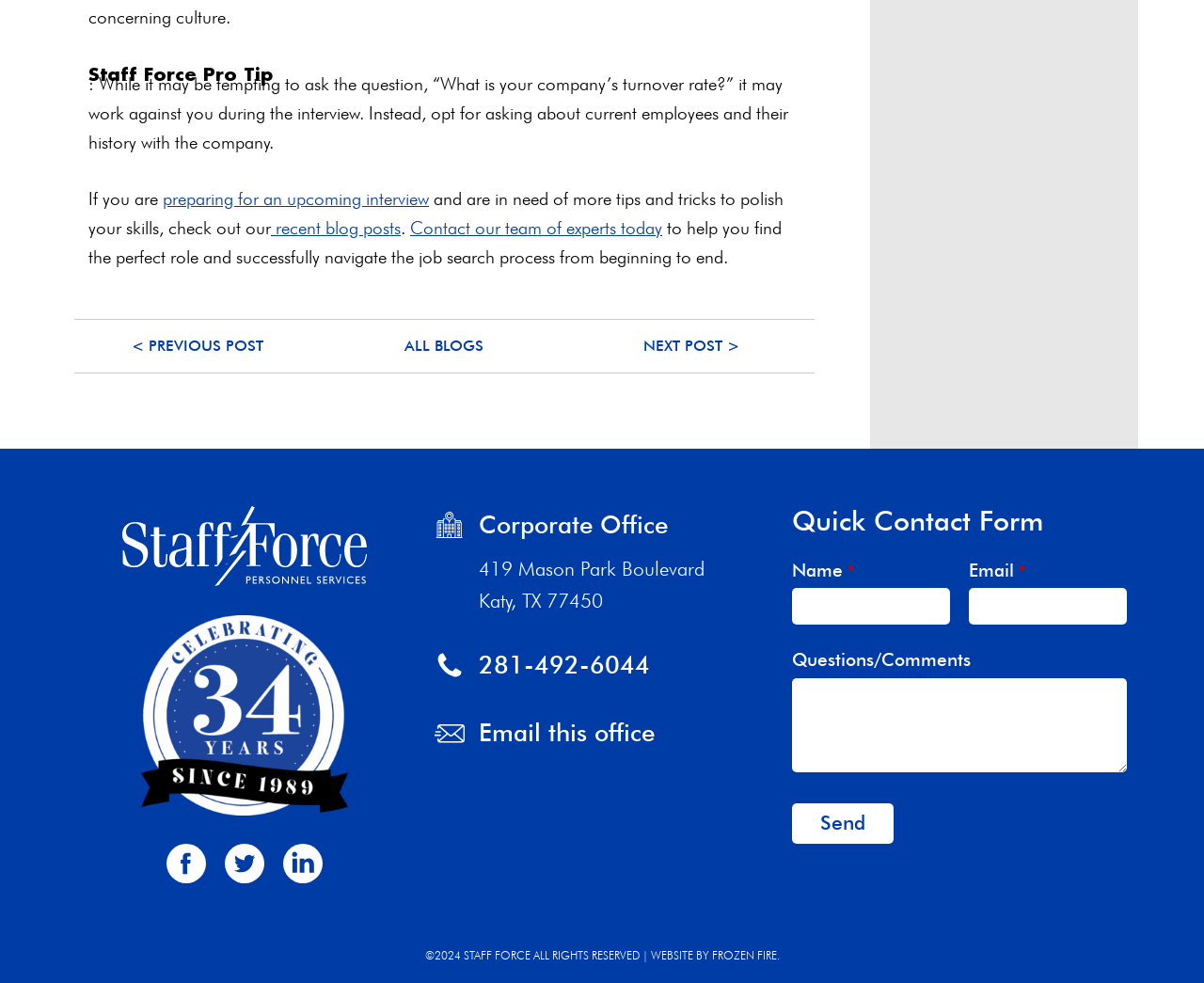Locate the bounding box coordinates of the segment that needs to be clicked to meet this instruction: "Click on 'Contact our team of experts today'".

[0.341, 0.221, 0.55, 0.243]